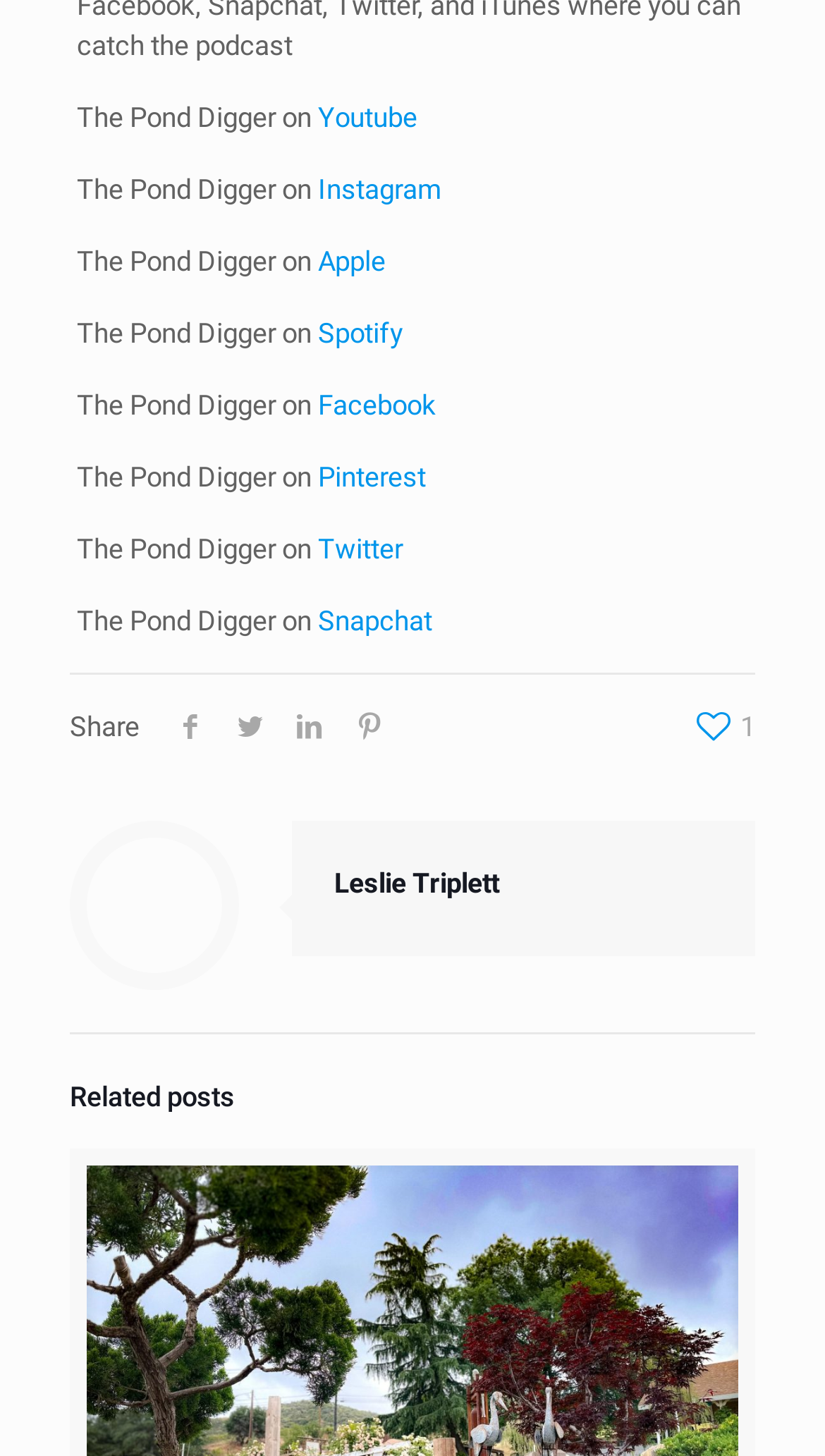Use one word or a short phrase to answer the question provided: 
What social media platforms are listed?

Youtube, Instagram, Apple, Spotify, Facebook, Pinterest, Twitter, Snapchat